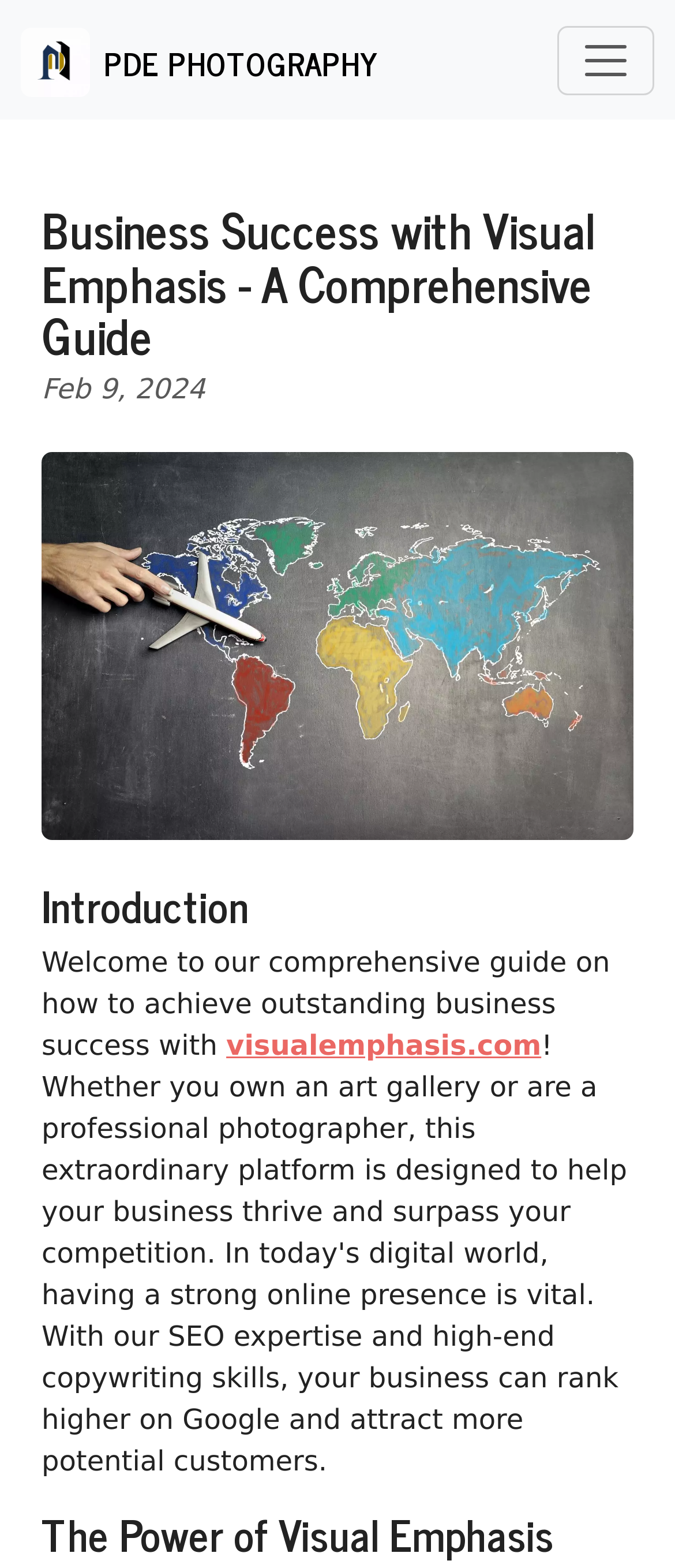What is the logo name?
Please respond to the question with a detailed and well-explained answer.

The logo name can be found by looking at the top-left corner of the webpage, where the logo image is located. The OCR text associated with this image is 'Logo PDE PHOTOGRAPHY', which indicates that the logo name is 'PDE PHOTOGRAPHY'.